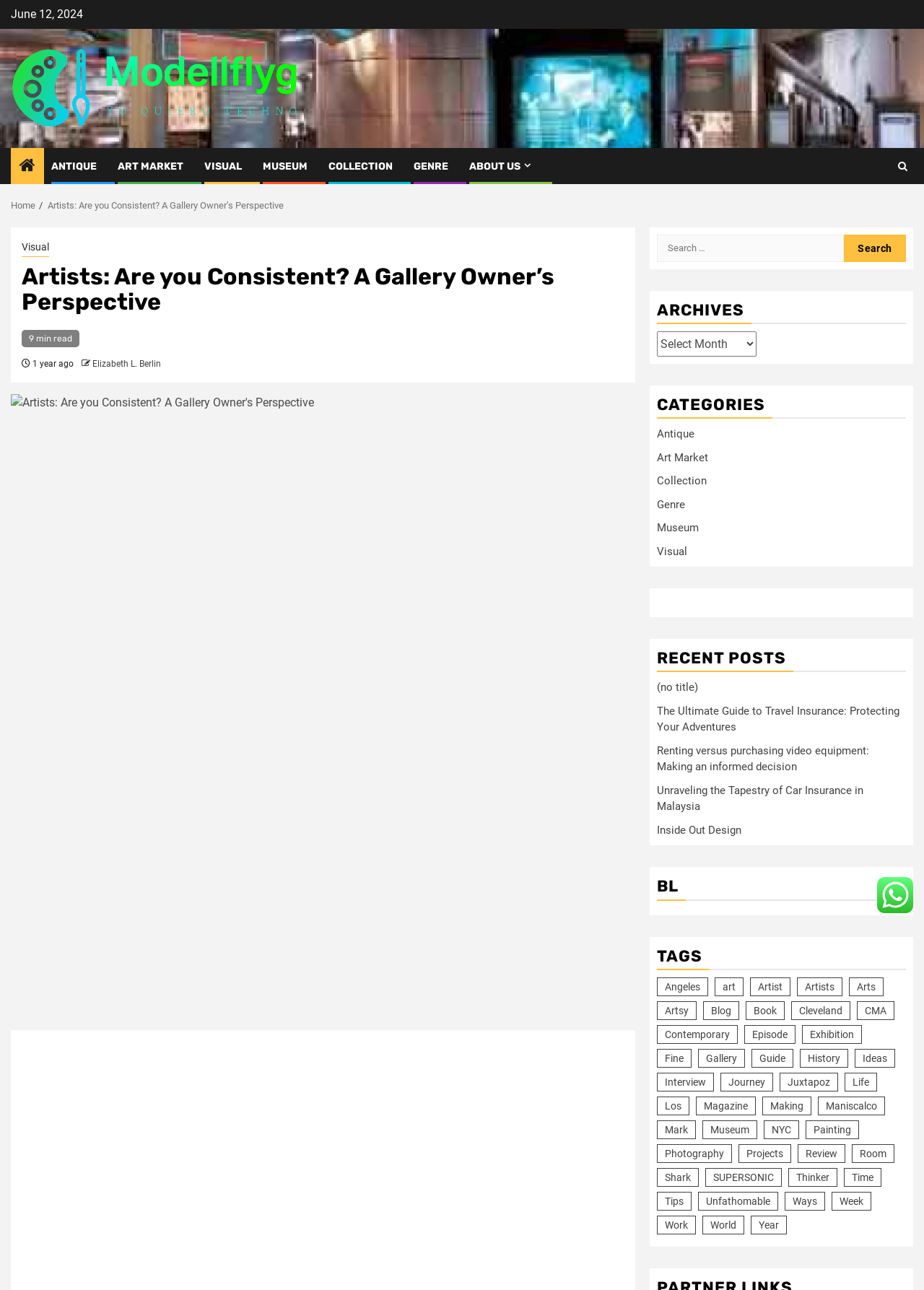Examine the screenshot and answer the question in as much detail as possible: What is the category of the article 'The Ultimate Guide to Travel Insurance: Protecting Your Adventures'?

The article 'The Ultimate Guide to Travel Insurance: Protecting Your Adventures' is listed under the 'RECENT POSTS' section on the webpage.